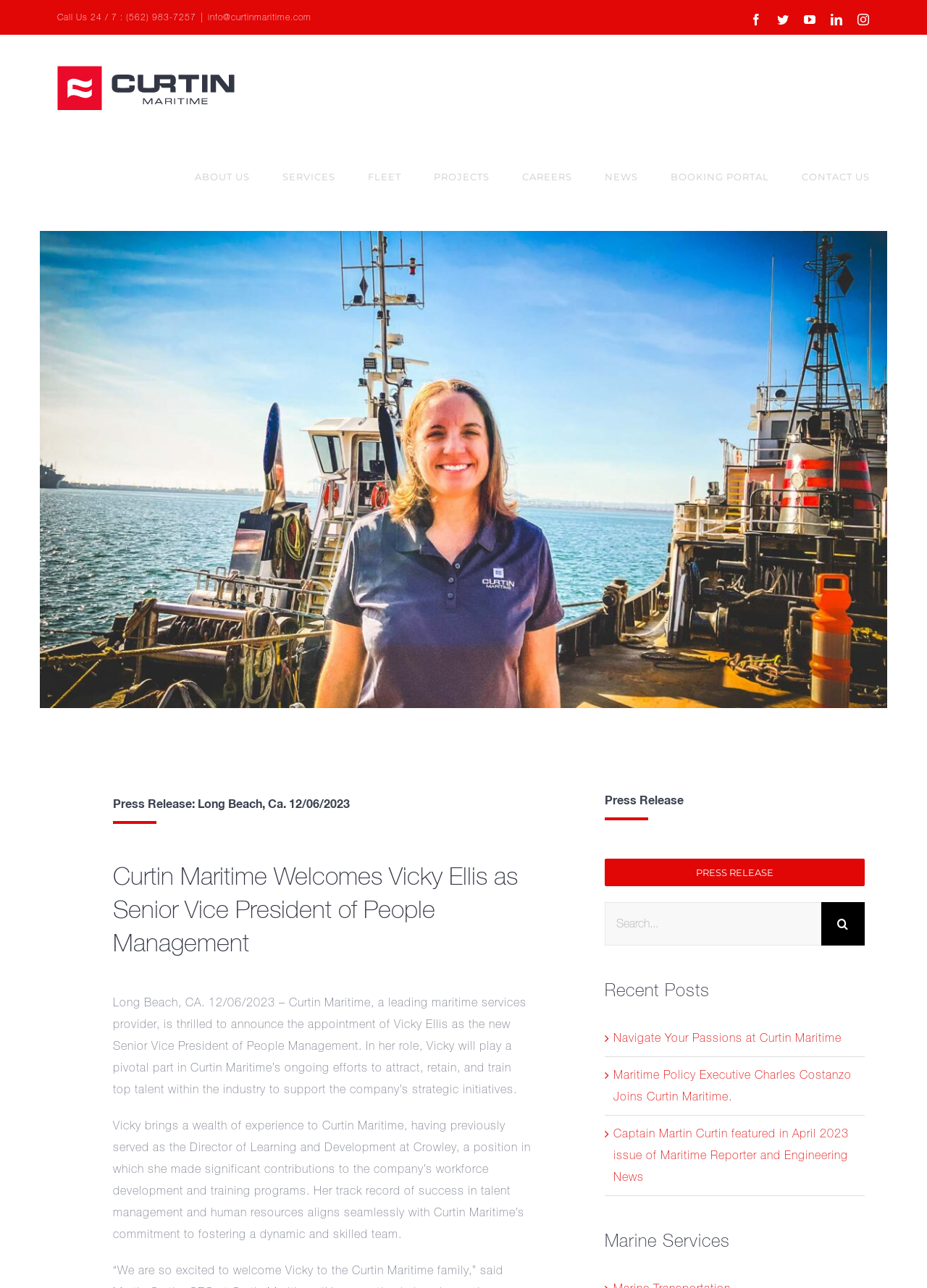Use the details in the image to answer the question thoroughly: 
What is the link to the booking portal?

I found the link by looking at the main menu navigation bar, where it lists several links including 'BOOKING PORTAL'.